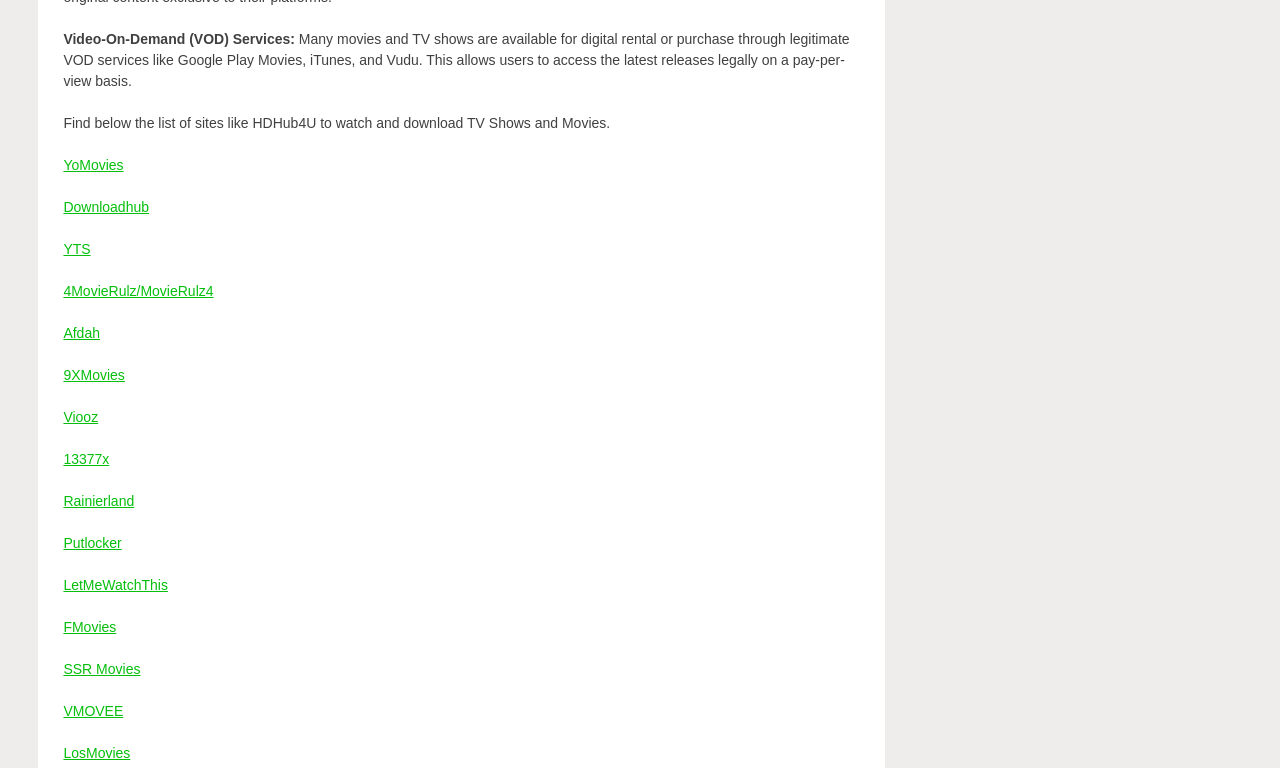Identify the bounding box coordinates of the section that should be clicked to achieve the task described: "Click on YoMovies".

[0.05, 0.204, 0.097, 0.225]